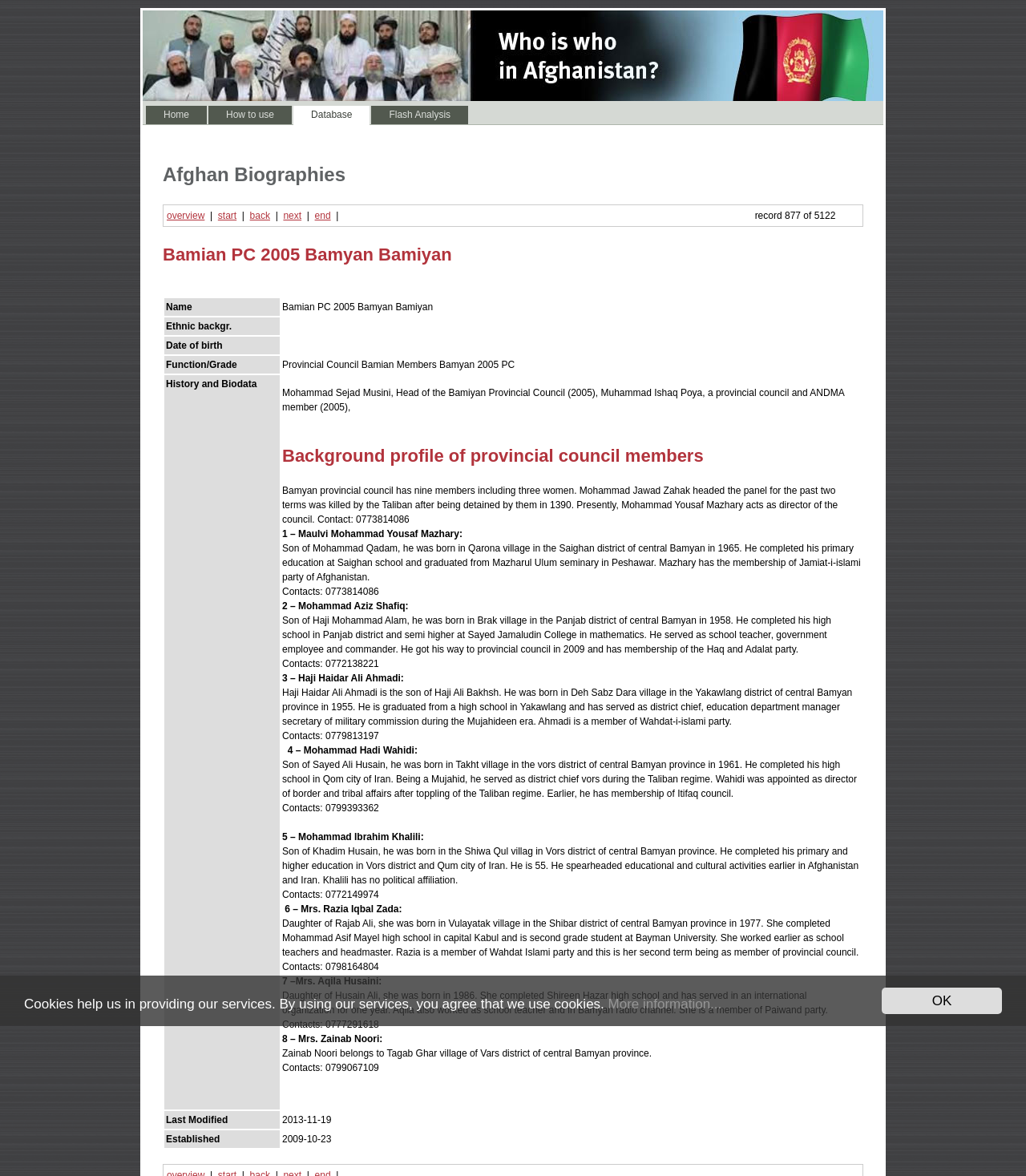Show me the bounding box coordinates of the clickable region to achieve the task as per the instruction: "click the 'How to use' link".

[0.203, 0.09, 0.284, 0.106]